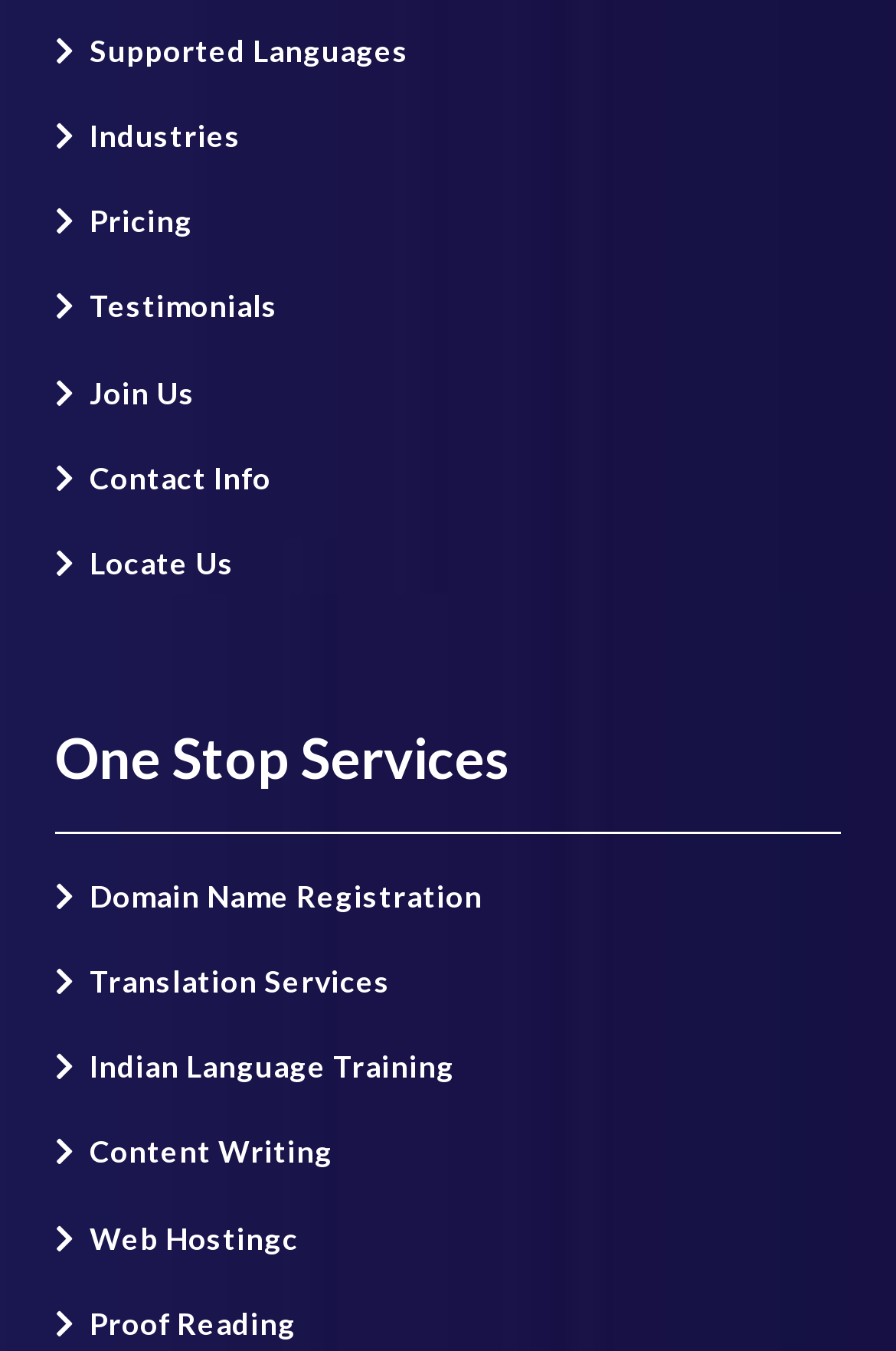Please locate the clickable area by providing the bounding box coordinates to follow this instruction: "Learn about translation services".

[0.1, 0.713, 0.436, 0.74]